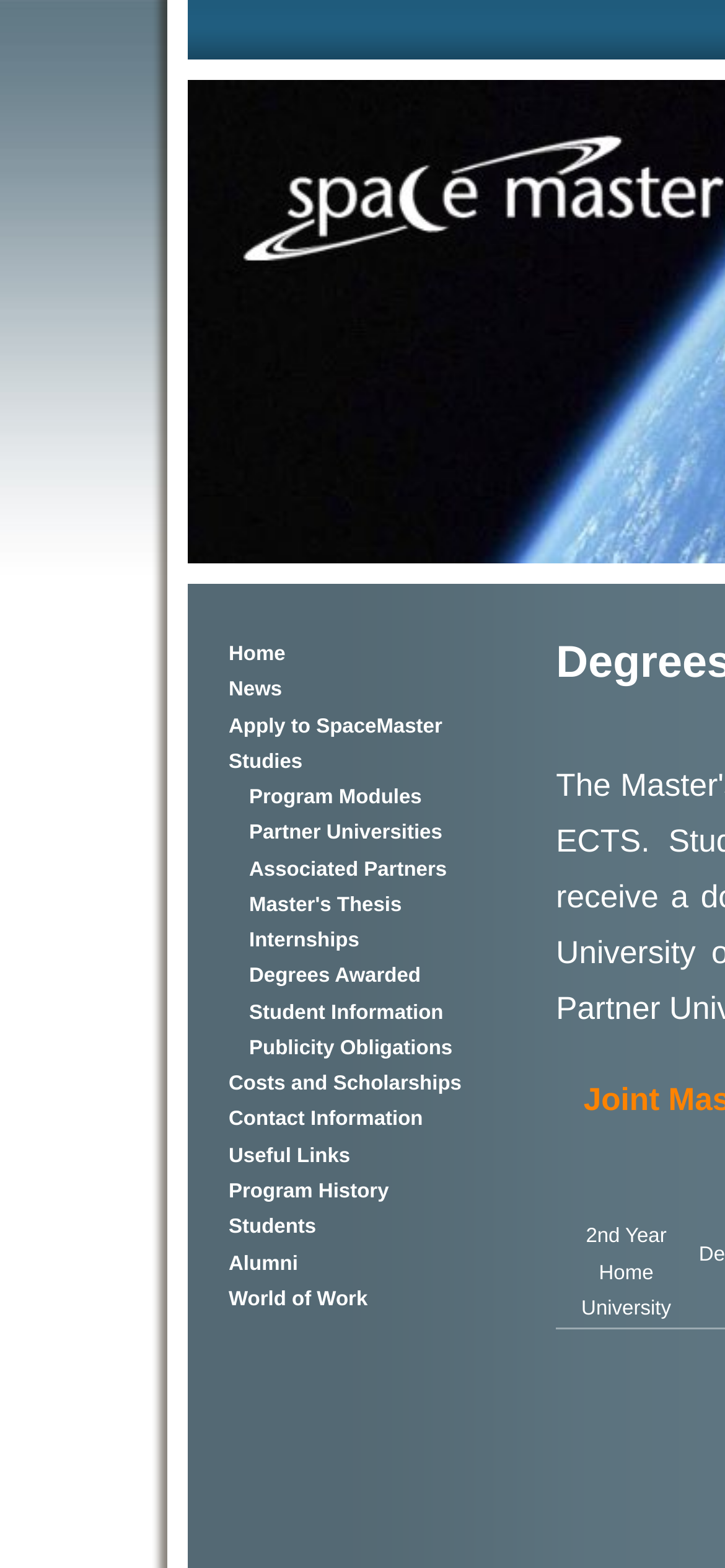Locate the bounding box coordinates of the clickable area to execute the instruction: "go to home page". Provide the coordinates as four float numbers between 0 and 1, represented as [left, top, right, bottom].

[0.315, 0.41, 0.394, 0.425]